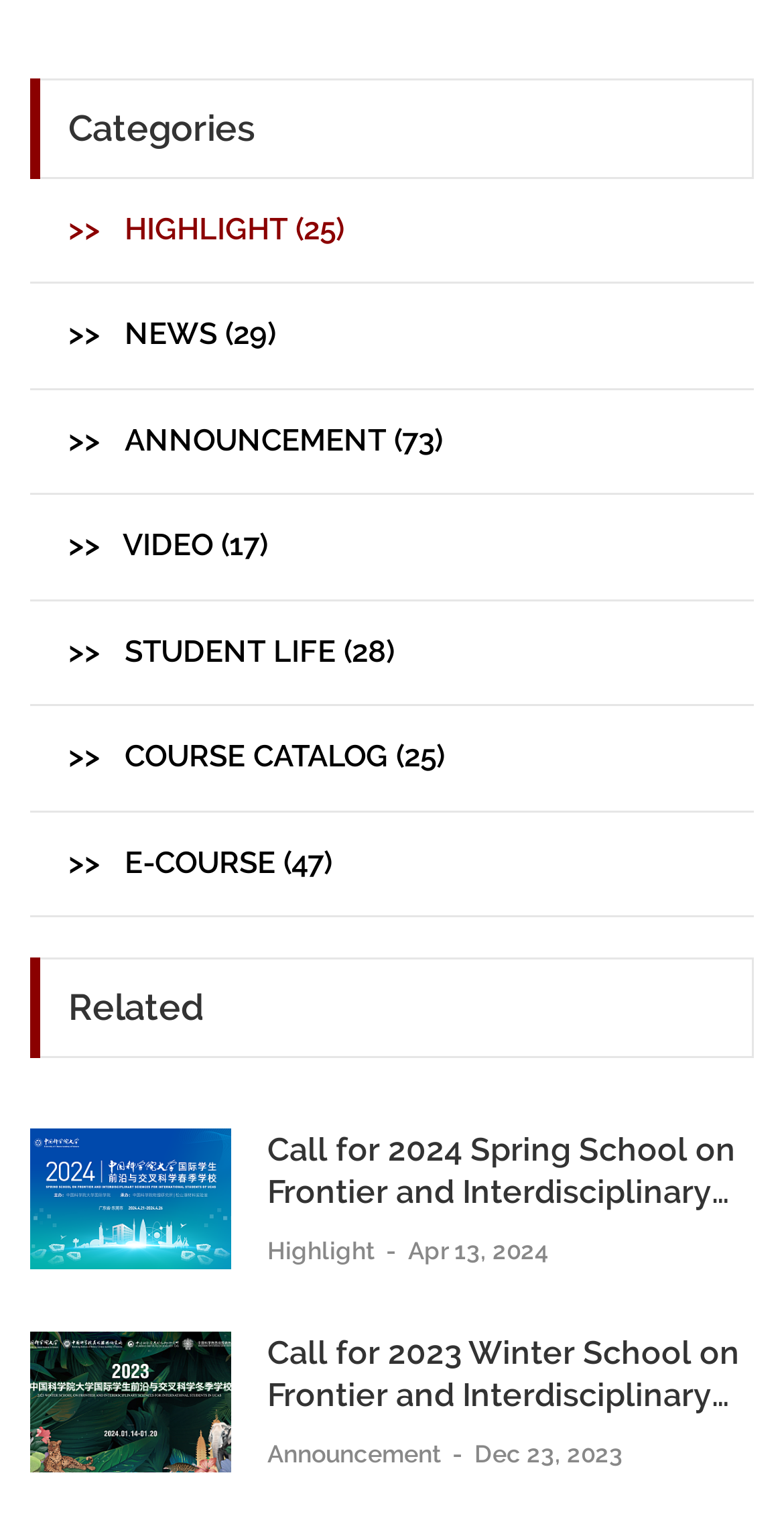What is the date of the second related article?
Please look at the screenshot and answer in one word or a short phrase.

Dec 23, 2023